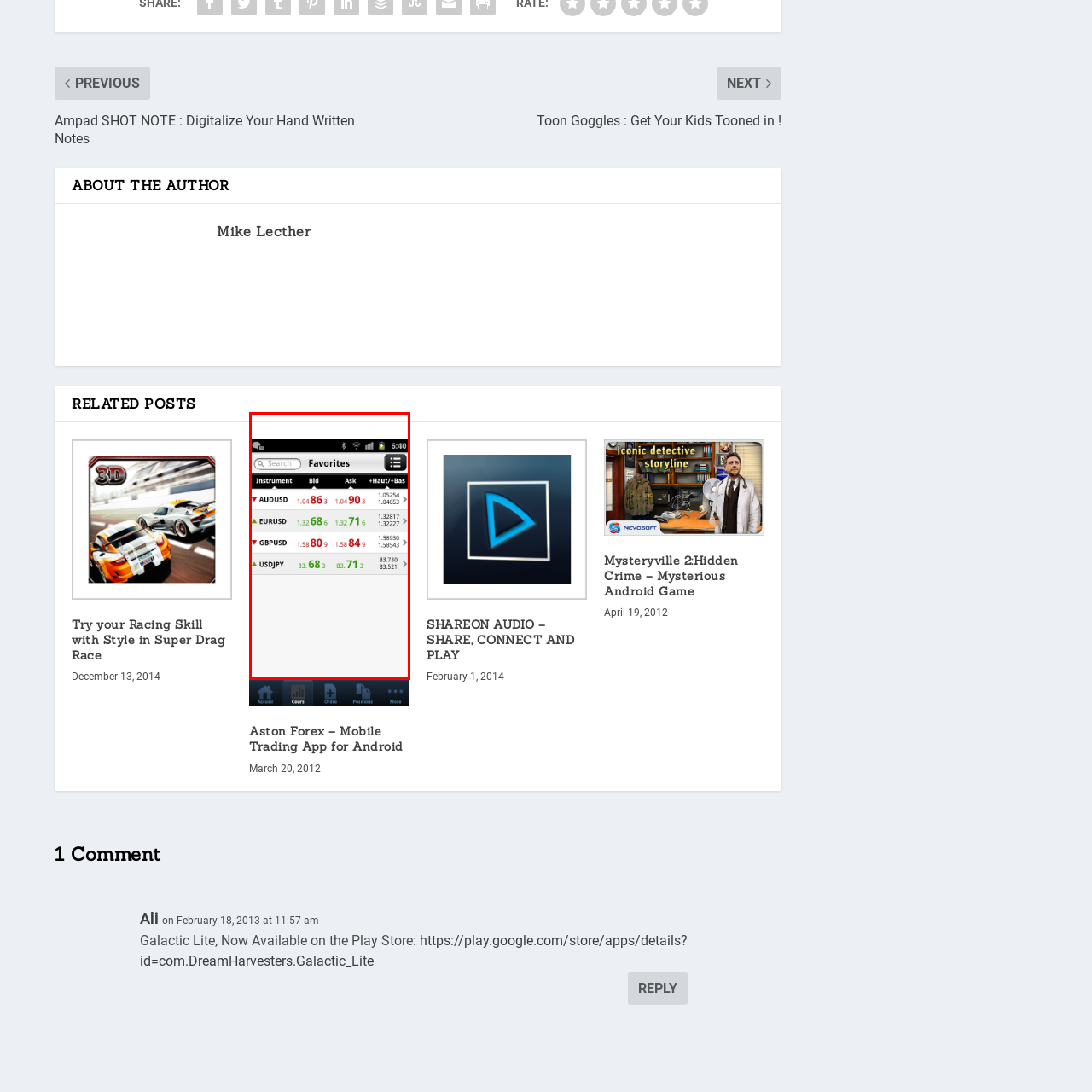What does the red color coding indicate?
Analyze the content within the red bounding box and offer a detailed answer to the question.

The color coding in the app is used to provide quick insights into market trends, and the red color indicates a drop in prices, while the green color signifies price increases.